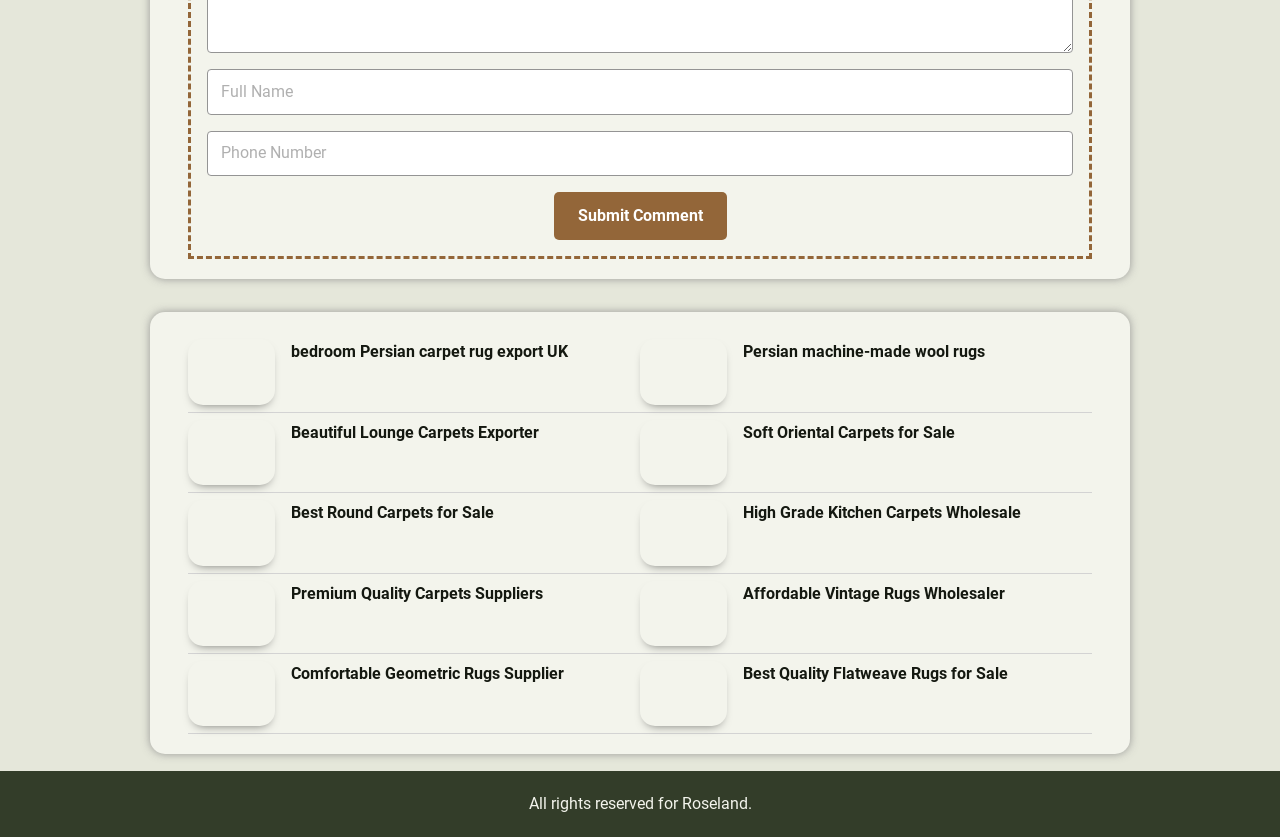Give a one-word or short-phrase answer to the following question: 
What is the common theme among the links on this webpage?

Carpets and rugs